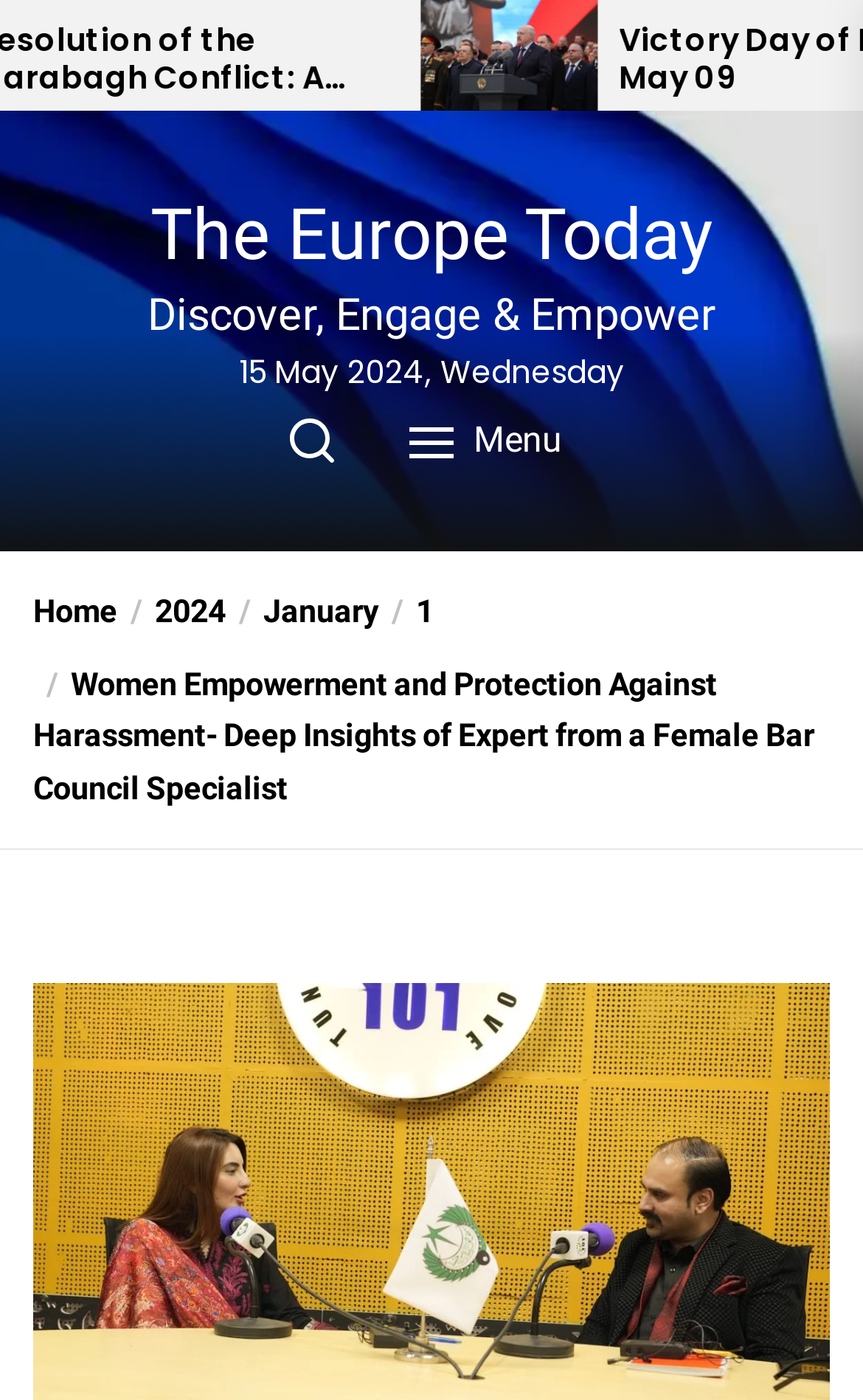Give a concise answer of one word or phrase to the question: 
What is the date of the article?

15 May 2024